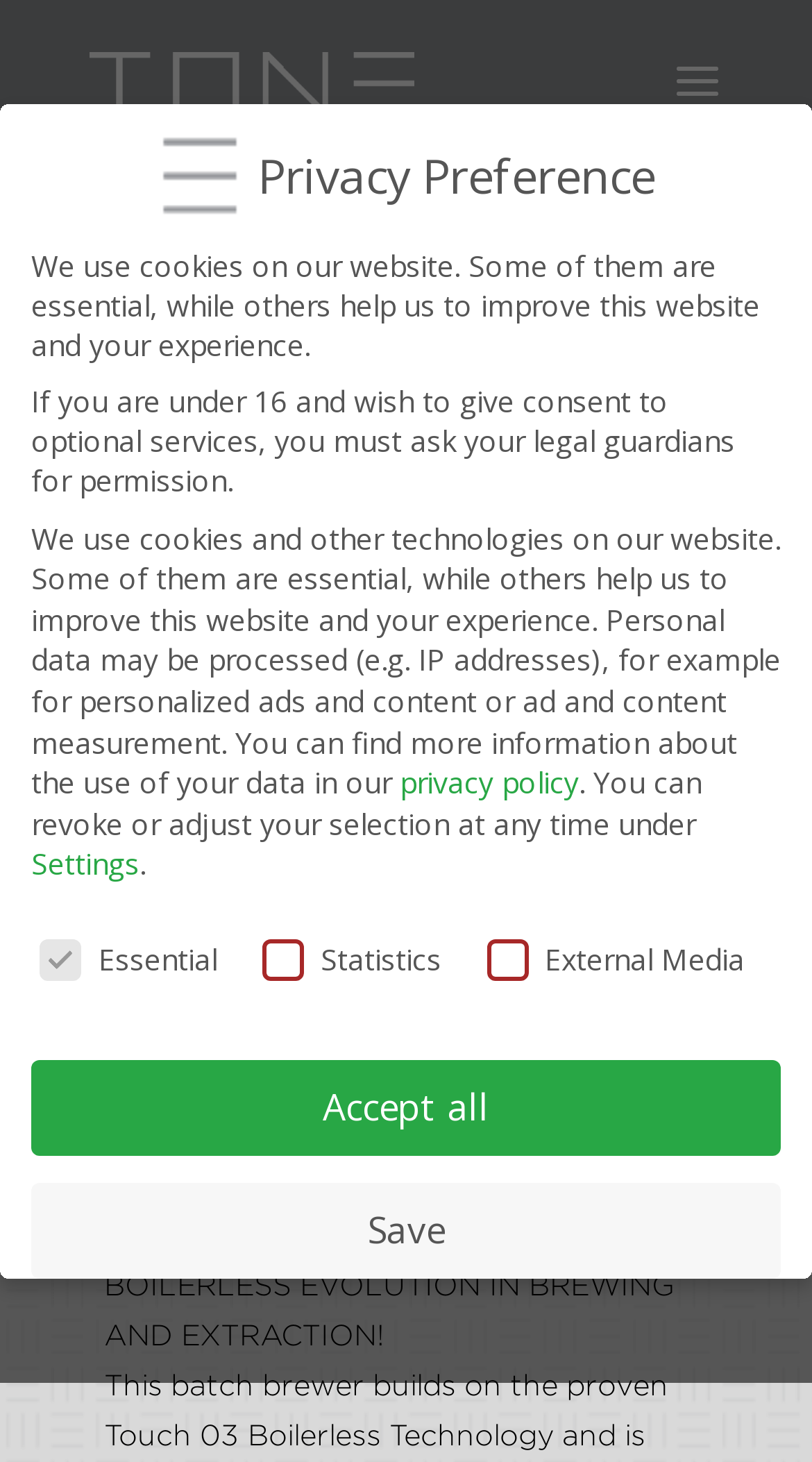Use one word or a short phrase to answer the question provided: 
What is the purpose of the checkboxes?

To select privacy preferences